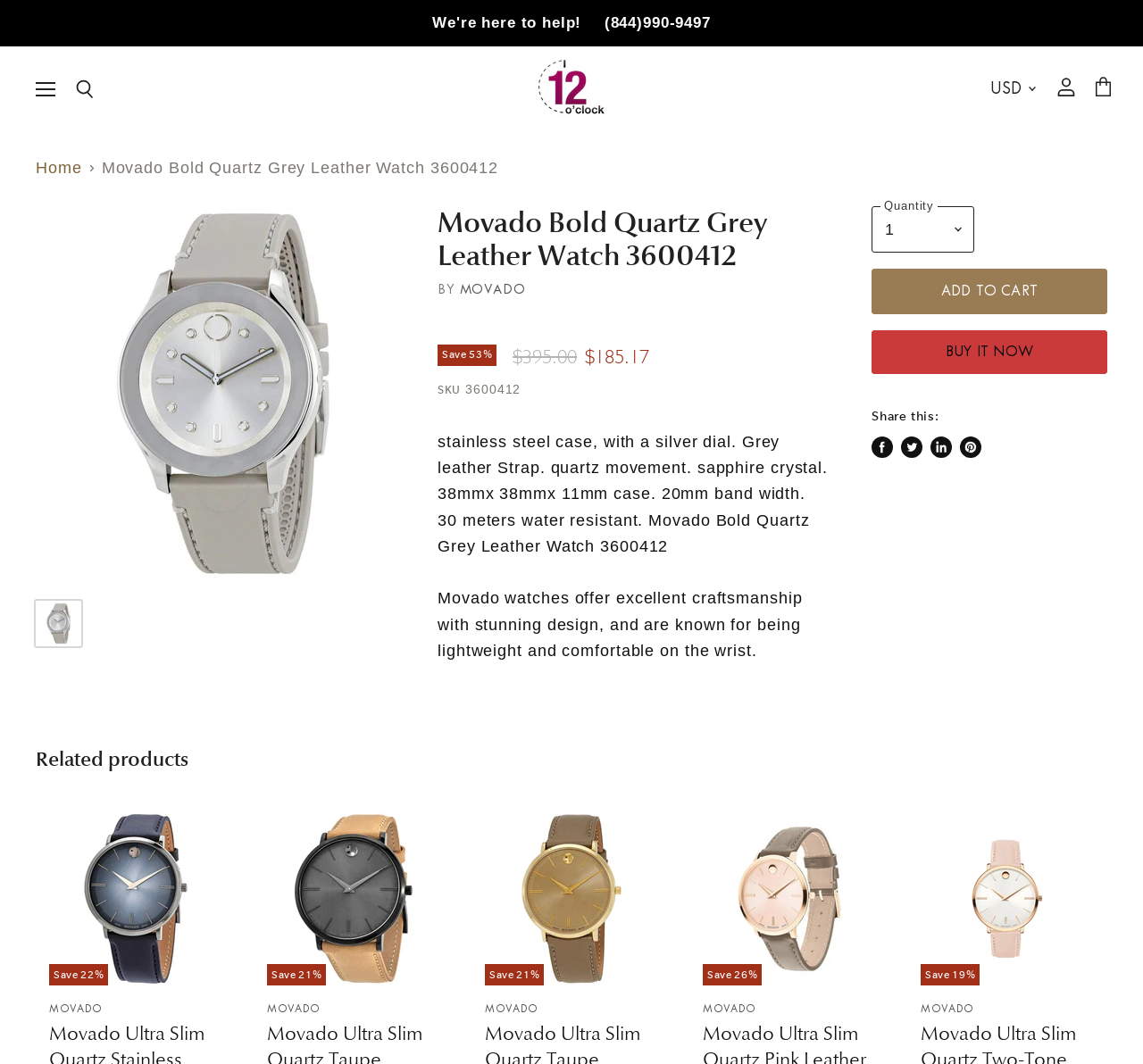Locate the bounding box coordinates of the area to click to fulfill this instruction: "Search for something". The bounding box should be presented as four float numbers between 0 and 1, in the order [left, top, right, bottom].

[0.058, 0.066, 0.09, 0.104]